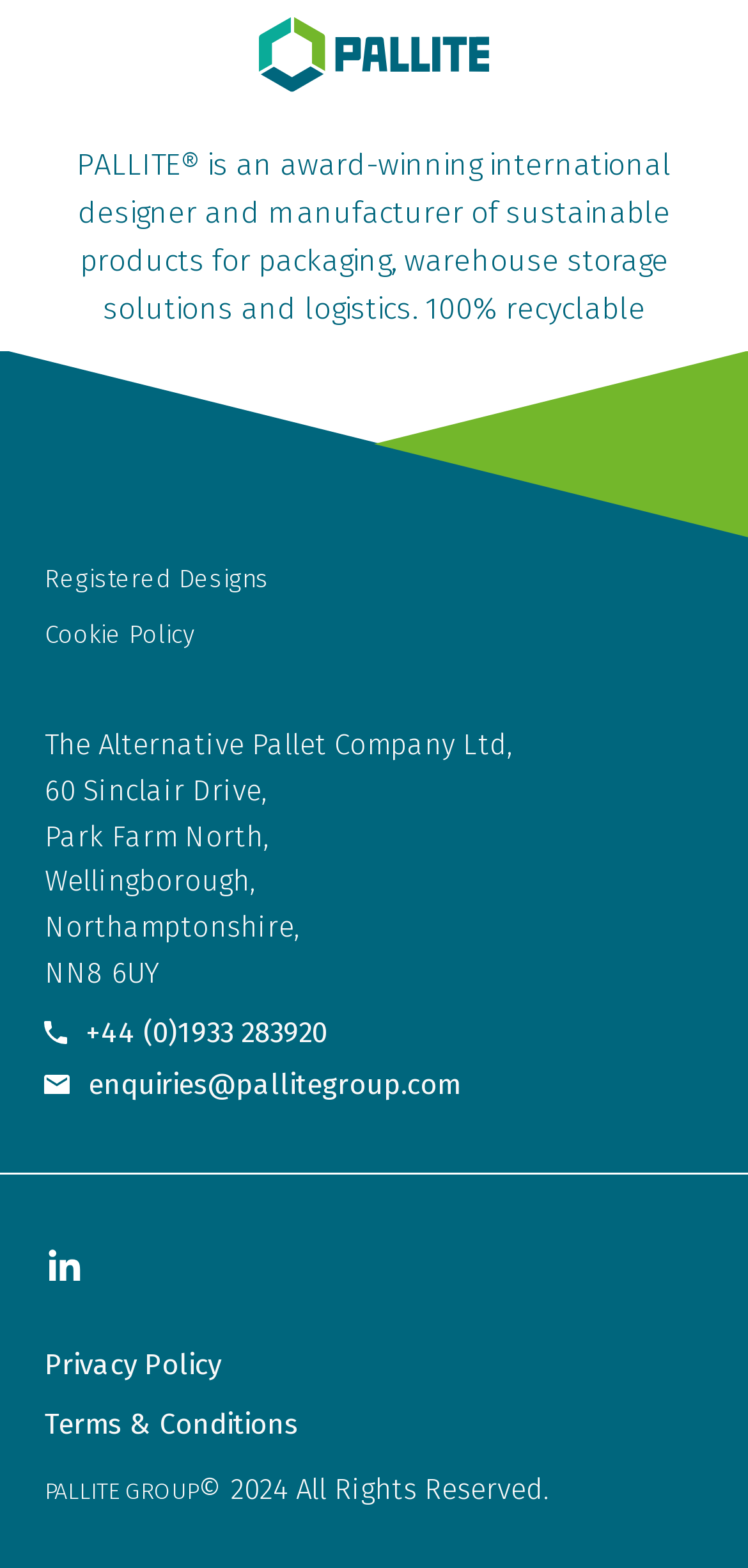Determine the bounding box coordinates of the clickable element necessary to fulfill the instruction: "Visit Pallite's Linkedin page". Provide the coordinates as four float numbers within the 0 to 1 range, i.e., [left, top, right, bottom].

[0.034, 0.783, 0.136, 0.836]